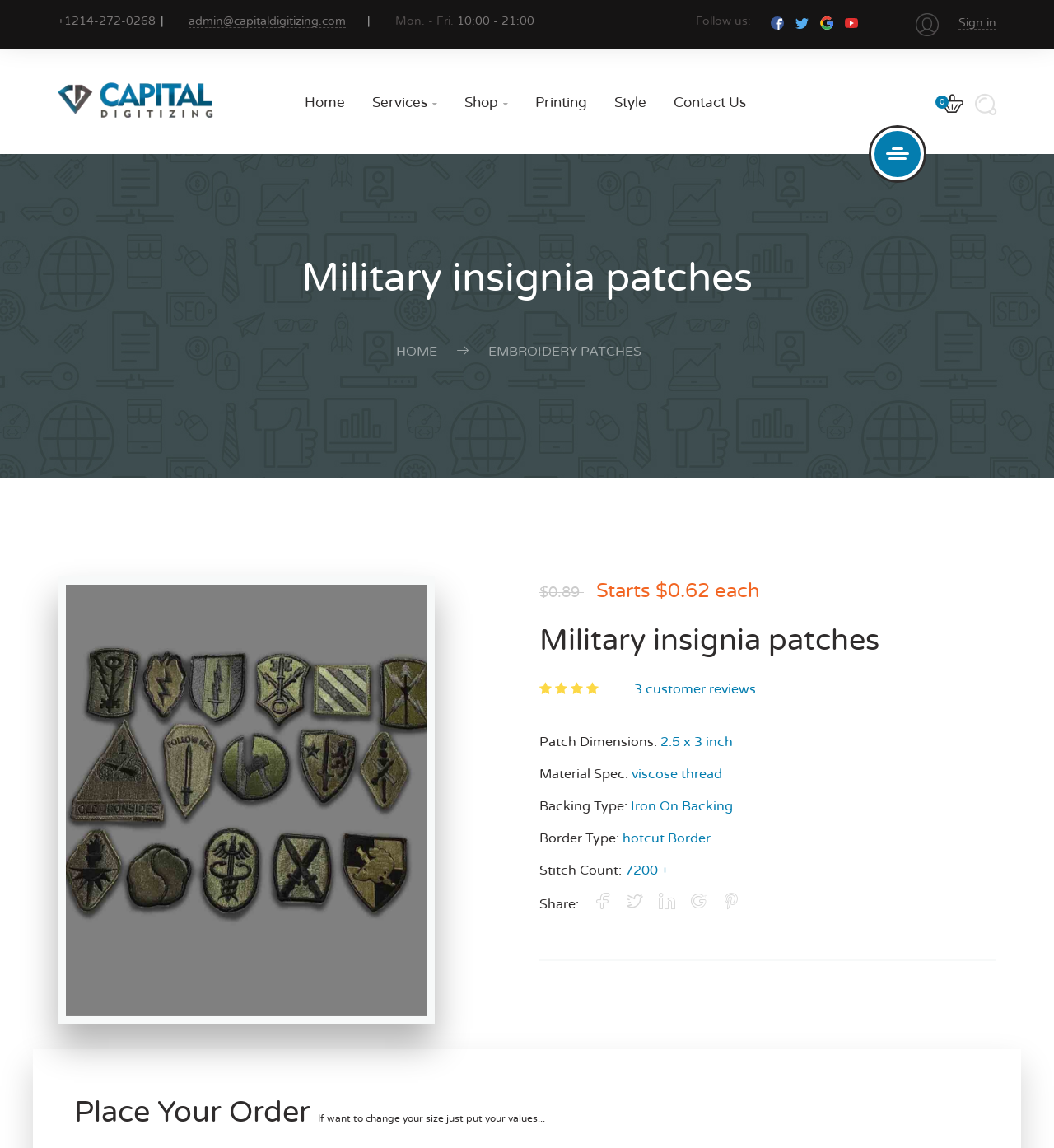Please specify the bounding box coordinates of the clickable region necessary for completing the following instruction: "Call the phone number". The coordinates must consist of four float numbers between 0 and 1, i.e., [left, top, right, bottom].

[0.055, 0.014, 0.148, 0.024]